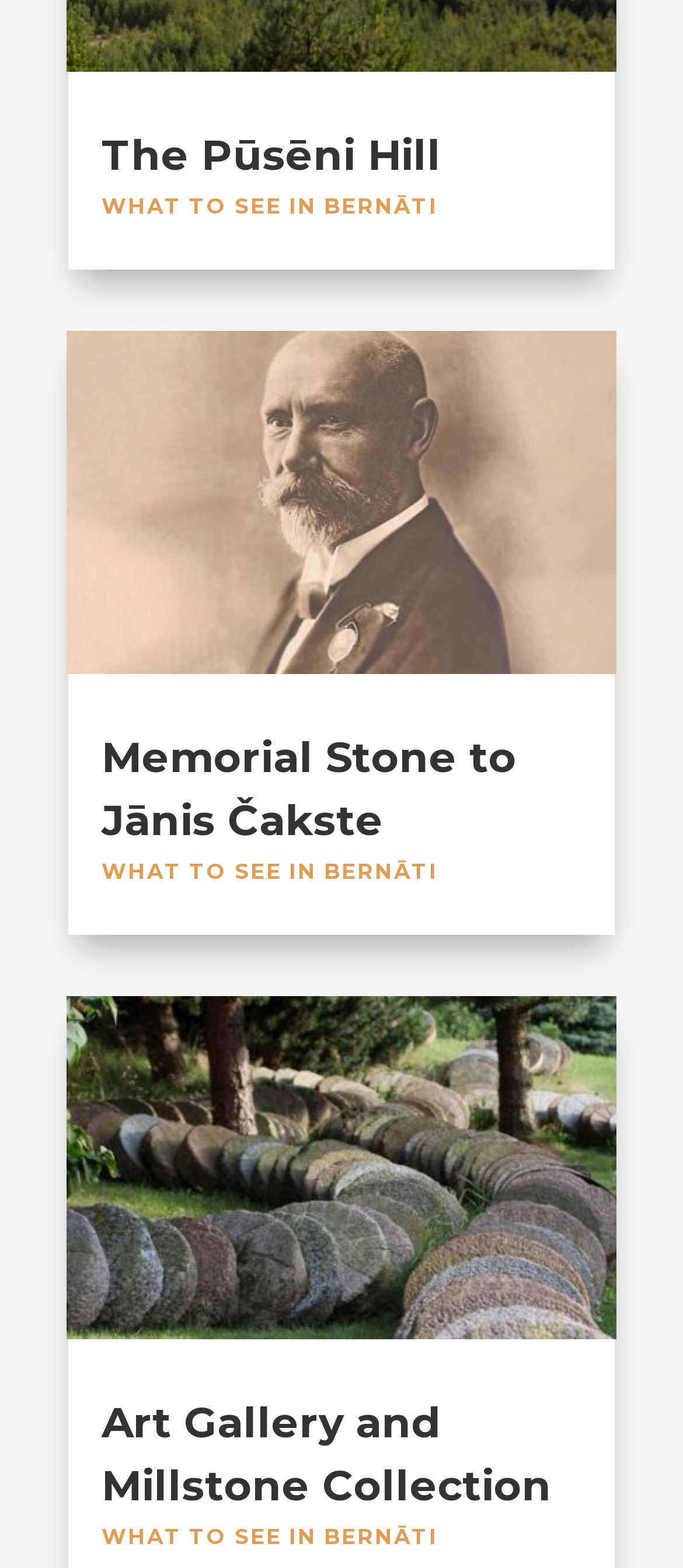Provide the bounding box coordinates of the section that needs to be clicked to accomplish the following instruction: "visit The Pūsēni Hill."

[0.149, 0.083, 0.646, 0.115]